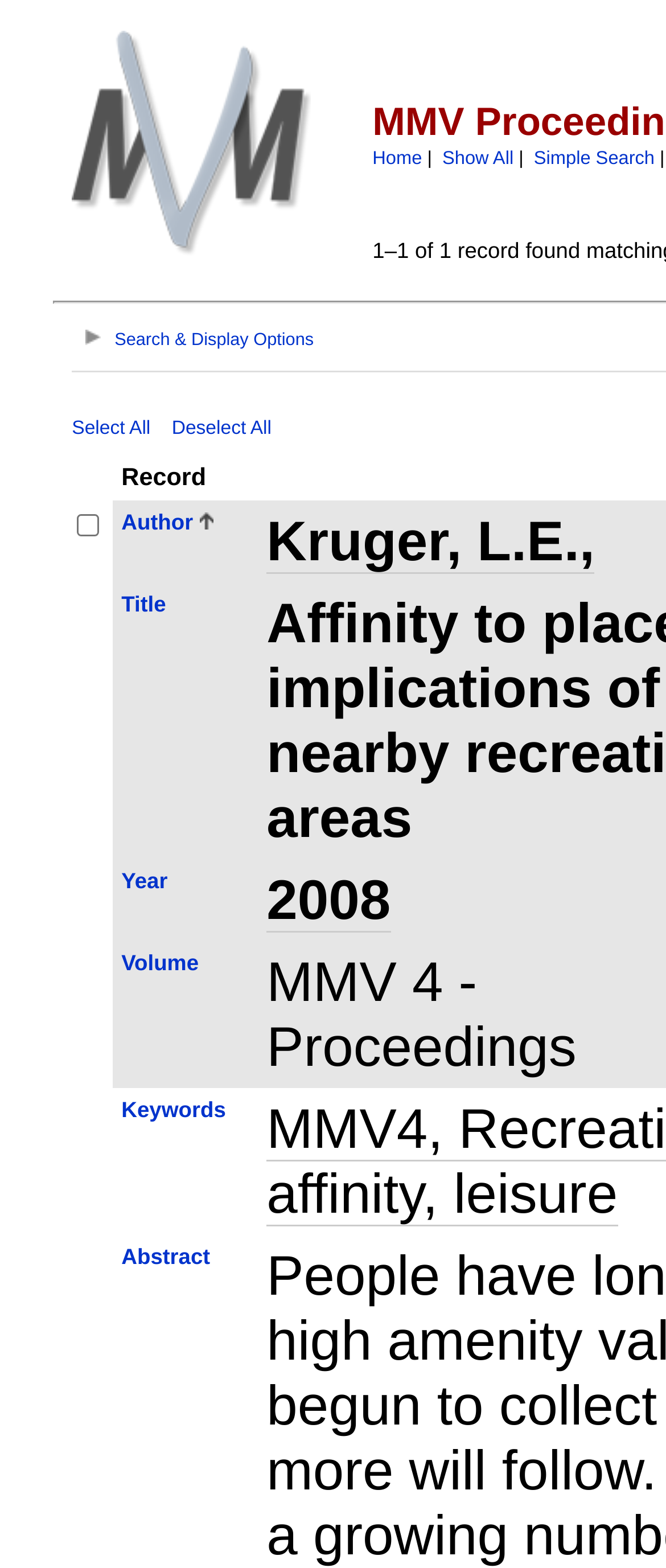Pinpoint the bounding box coordinates of the clickable area needed to execute the instruction: "go to ILEN Home". The coordinates should be specified as four float numbers between 0 and 1, i.e., [left, top, right, bottom].

[0.108, 0.159, 0.467, 0.175]